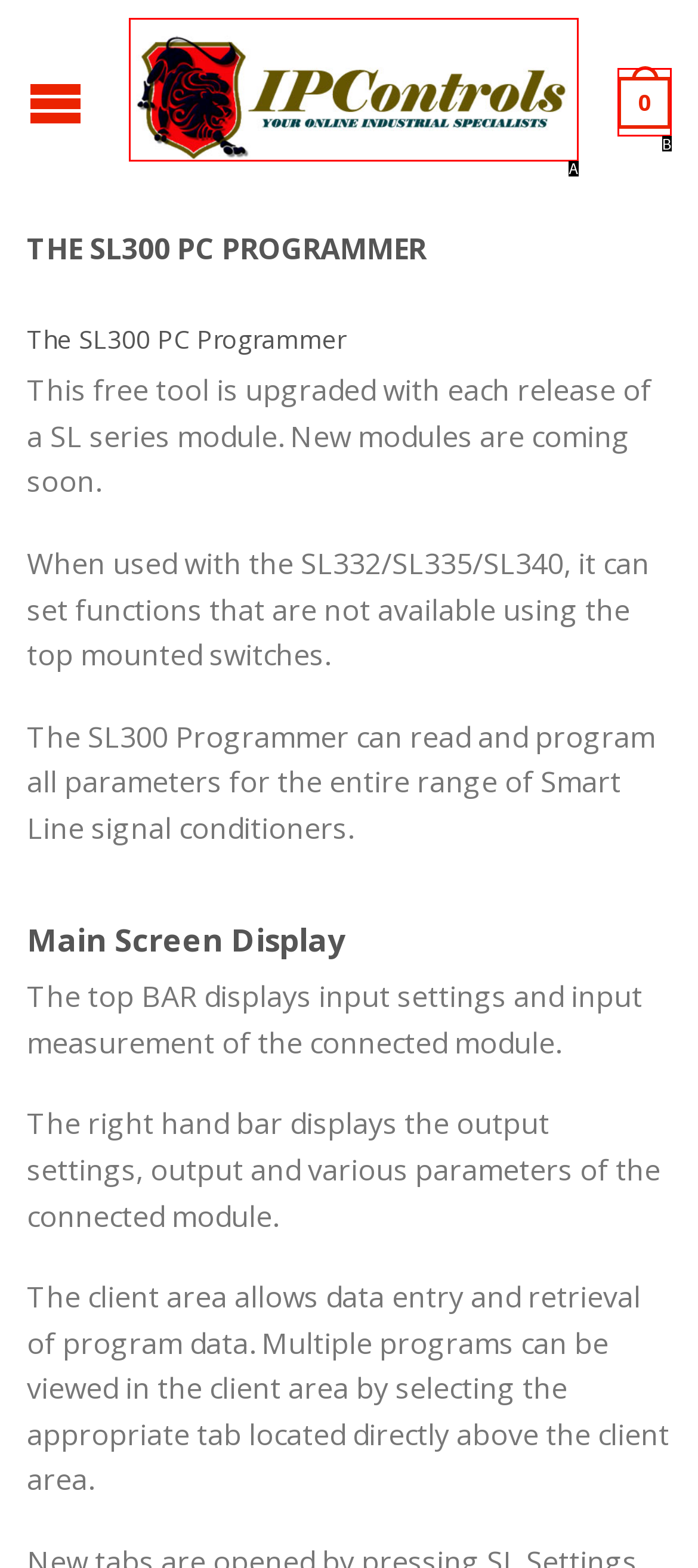Match the following description to the correct HTML element: Cart / $0.00 0 Indicate your choice by providing the letter.

B